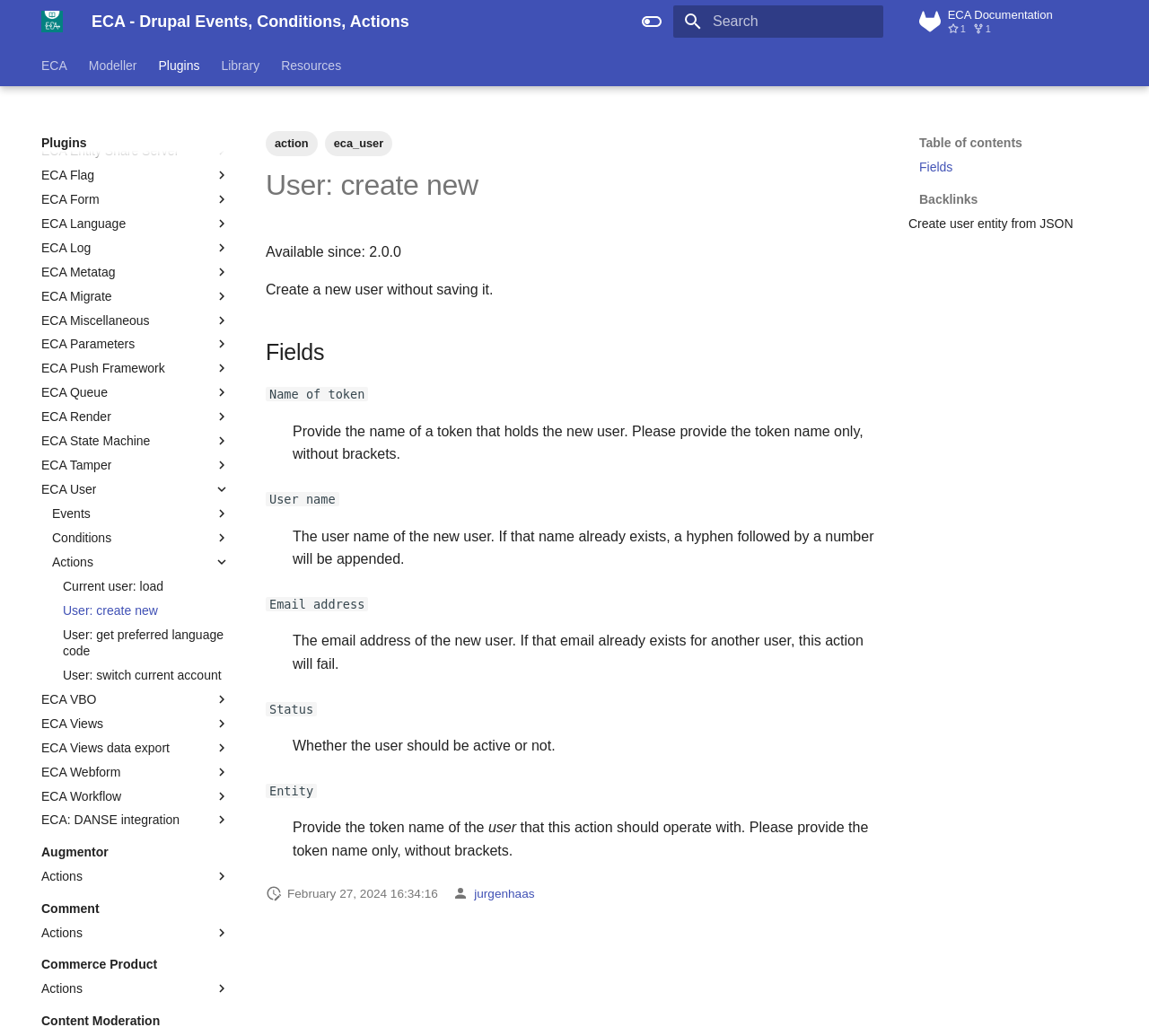Provide the bounding box coordinates for the UI element described in this sentence: "¶". The coordinates should be four float values between 0 and 1, i.e., [left, top, right, bottom].

[0.29, 0.325, 0.3, 0.356]